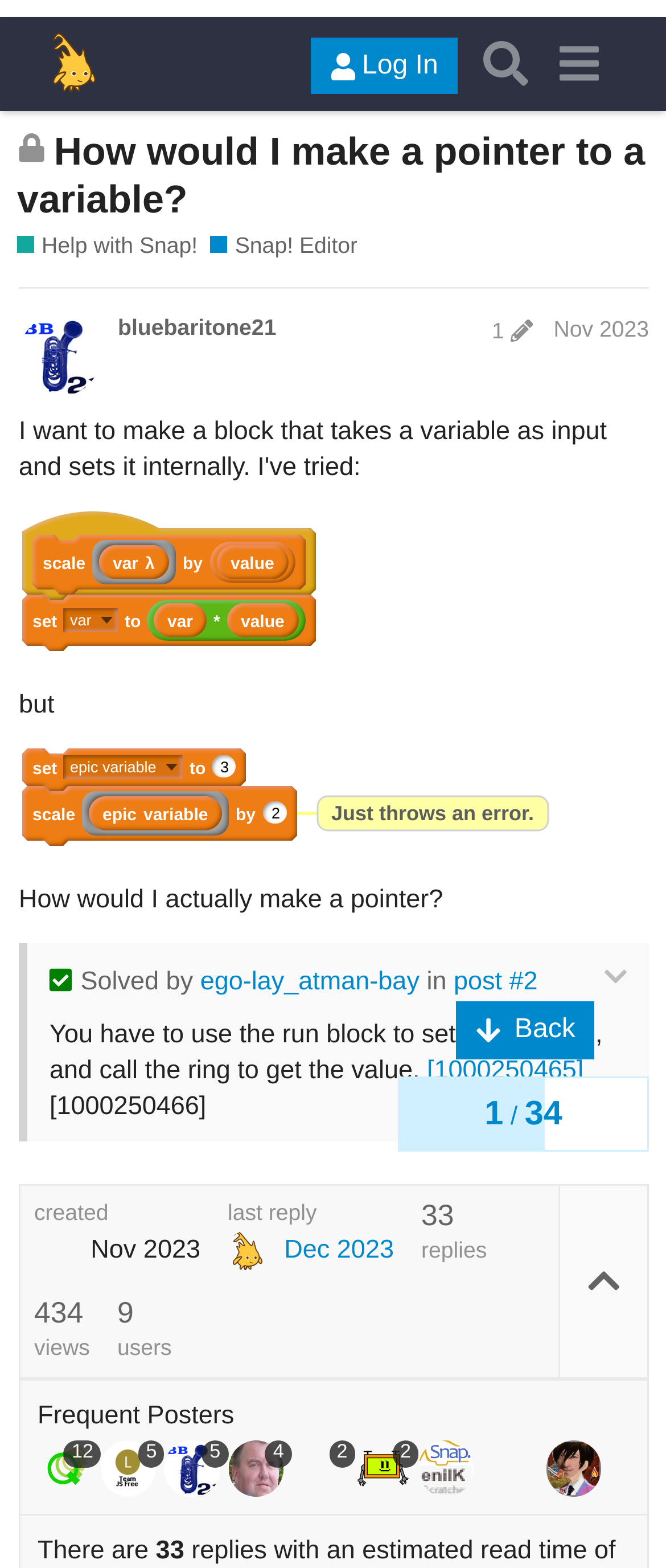Use a single word or phrase to answer the question: 
Who is the author of the first post?

bluebaritone21